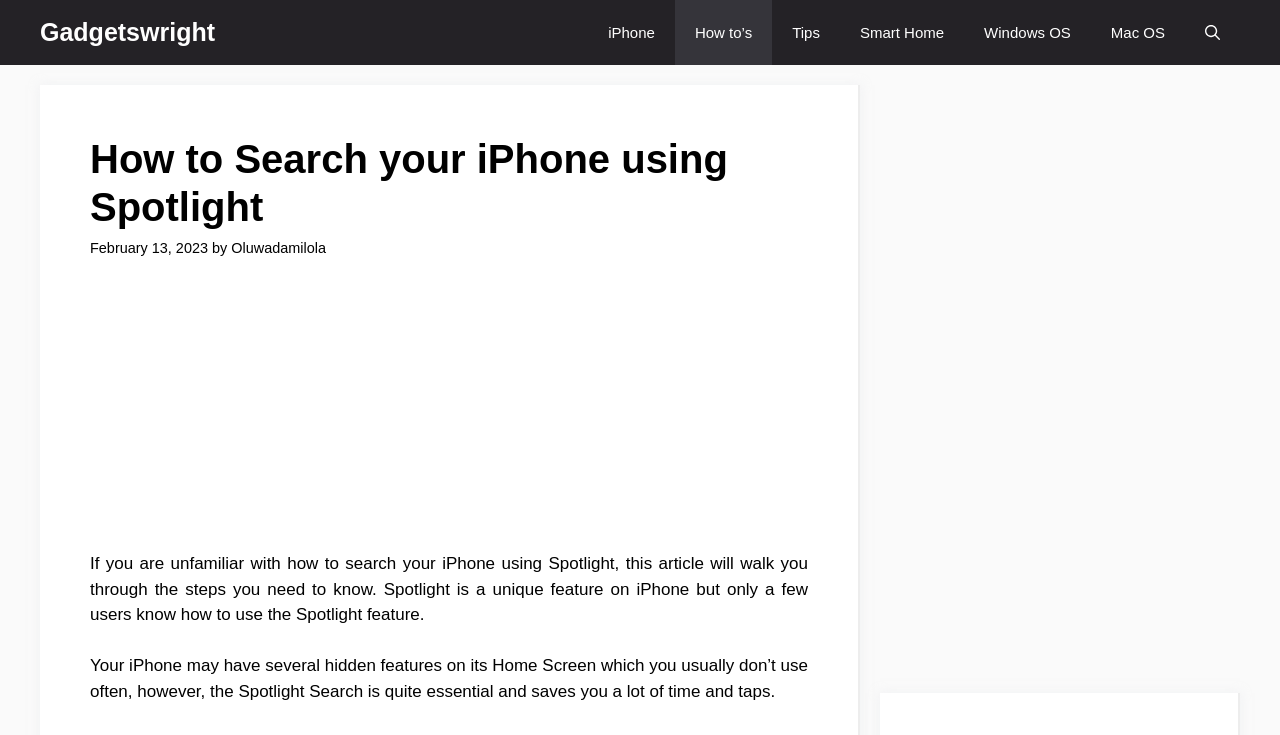Specify the bounding box coordinates for the region that must be clicked to perform the given instruction: "read How to’s articles".

[0.527, 0.0, 0.603, 0.088]